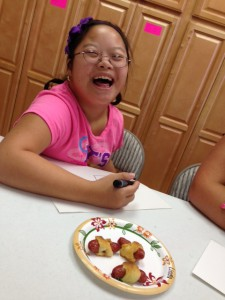What is the girl holding? Based on the image, give a response in one word or a short phrase.

A black marker